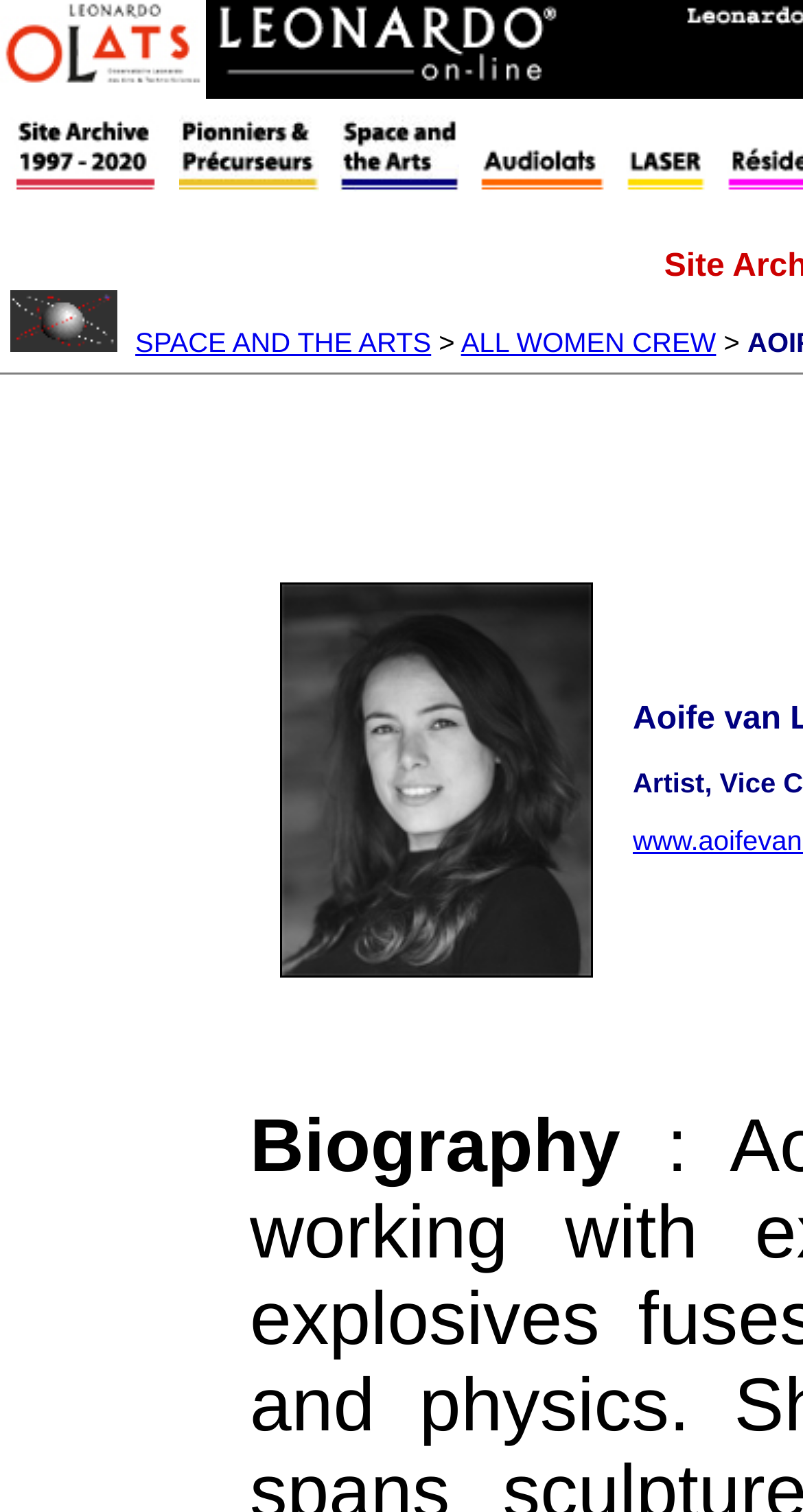Provide the bounding box coordinates of the UI element this sentence describes: "SPACE AND THE ARTS".

[0.168, 0.217, 0.537, 0.237]